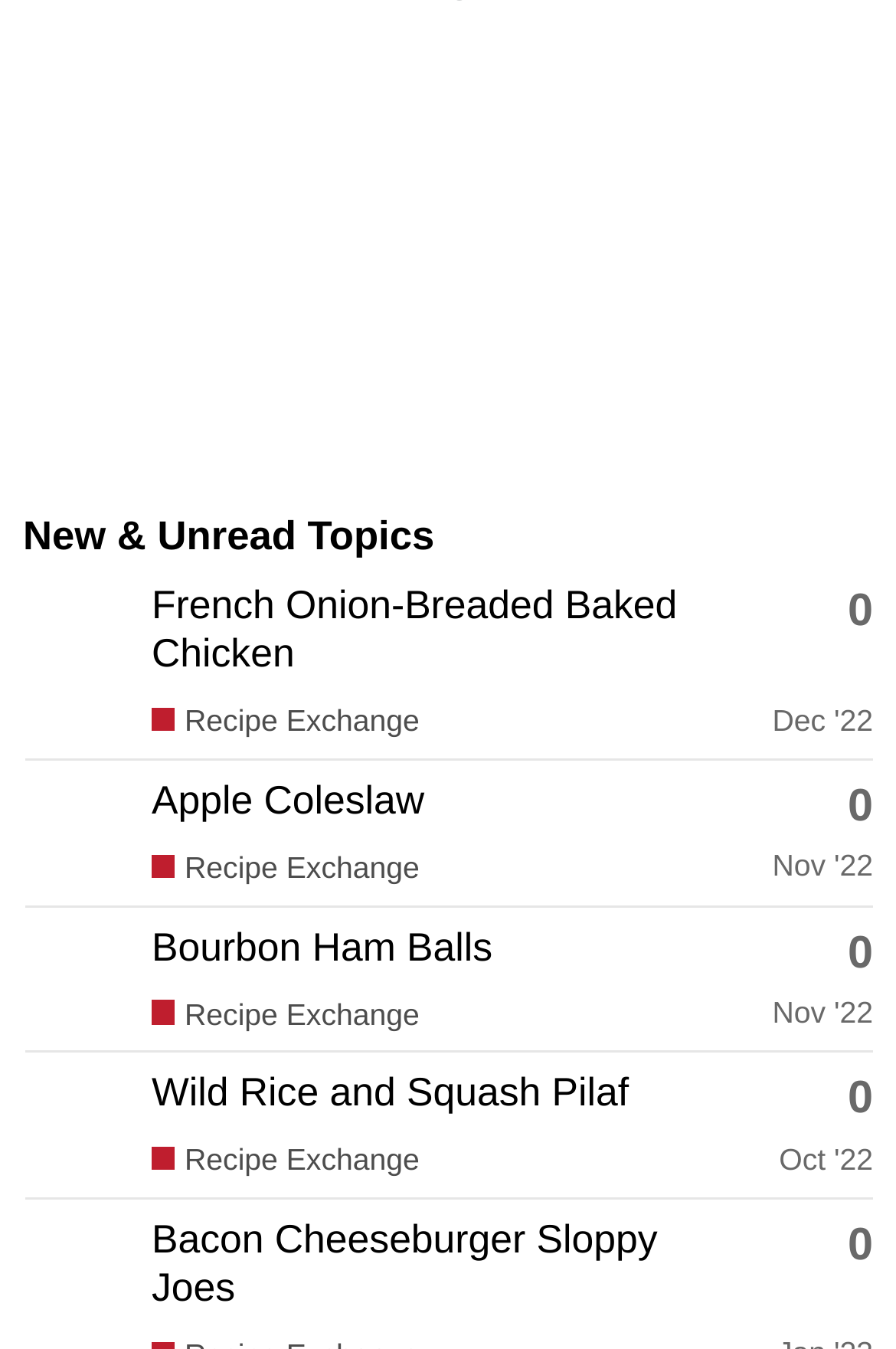Provide a thorough and detailed response to the question by examining the image: 
In which month was the topic 'Wild Rice and Squash Pilaf' created?

I examined the gridcell element corresponding to the topic 'Wild Rice and Squash Pilaf' and found the generic element with the text 'Created: Oct 10, 2022 8:18 am', which indicates that the topic was created in October 2022.